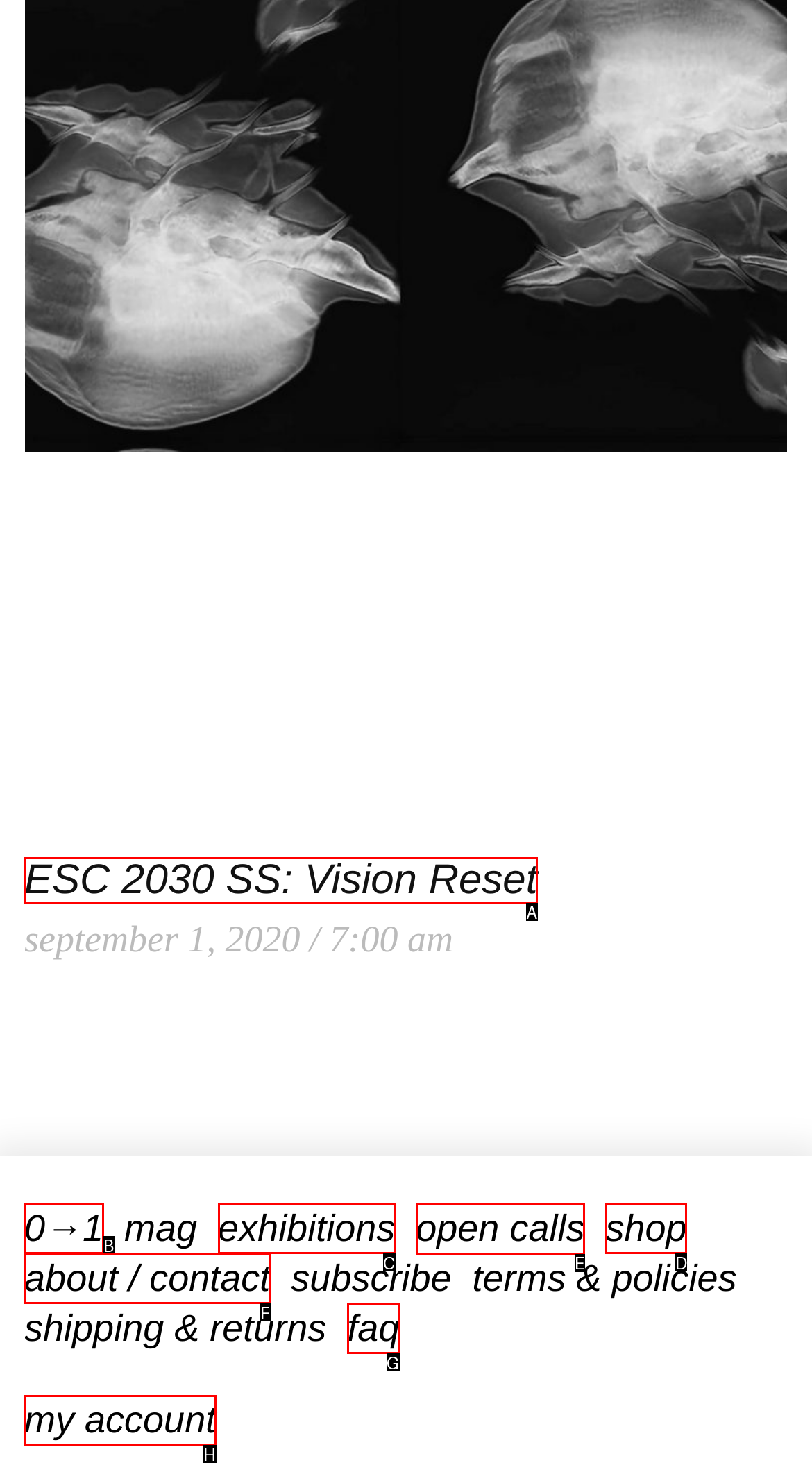Which UI element should you click on to achieve the following task: view open calls? Provide the letter of the correct option.

E